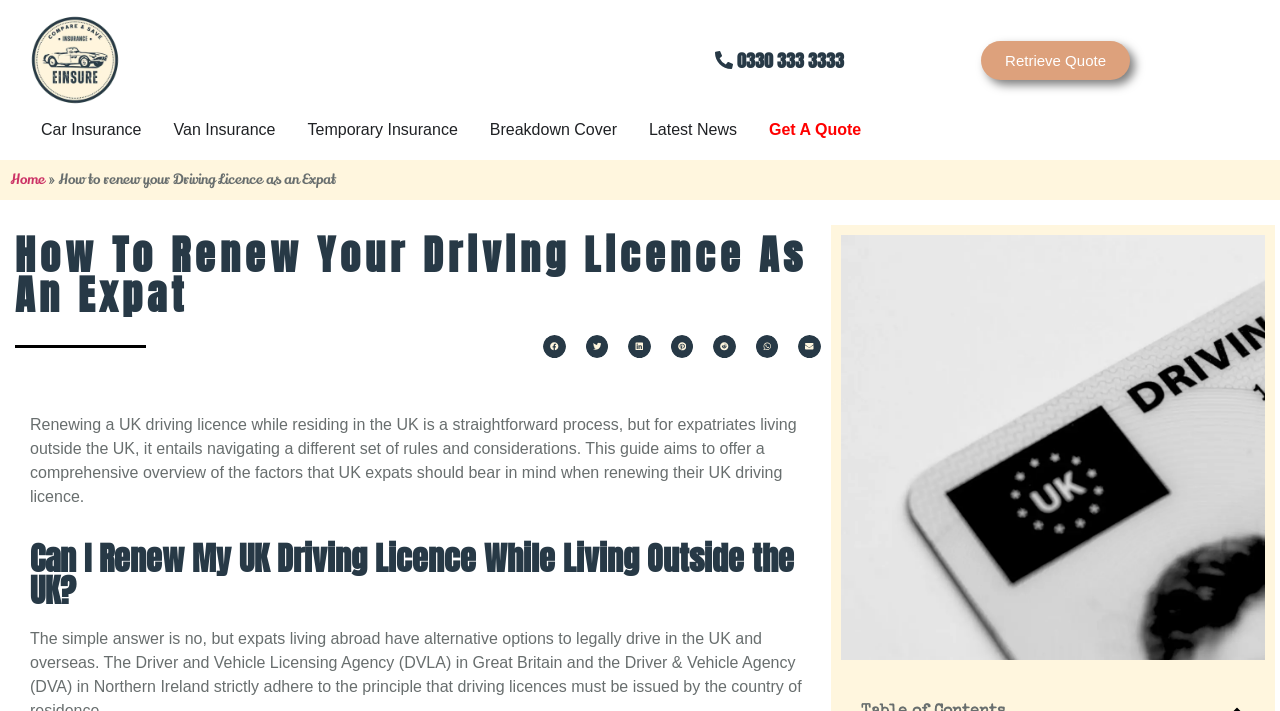Find the bounding box coordinates of the area that needs to be clicked in order to achieve the following instruction: "Click the Einsure Logo". The coordinates should be specified as four float numbers between 0 and 1, i.e., [left, top, right, bottom].

[0.02, 0.014, 0.098, 0.155]